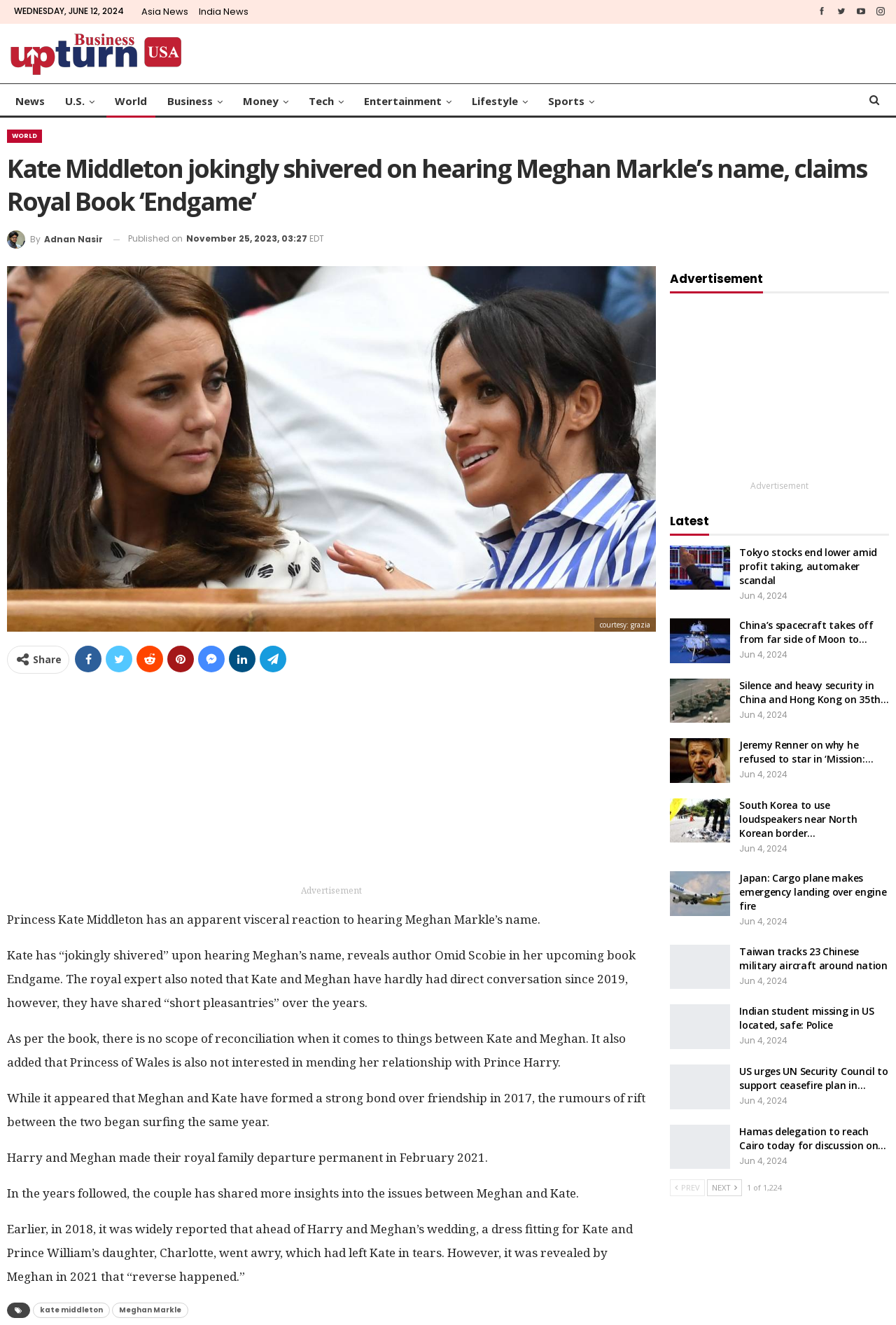Determine the coordinates of the bounding box for the clickable area needed to execute this instruction: "Click on the 'Asia News' link".

[0.158, 0.004, 0.21, 0.014]